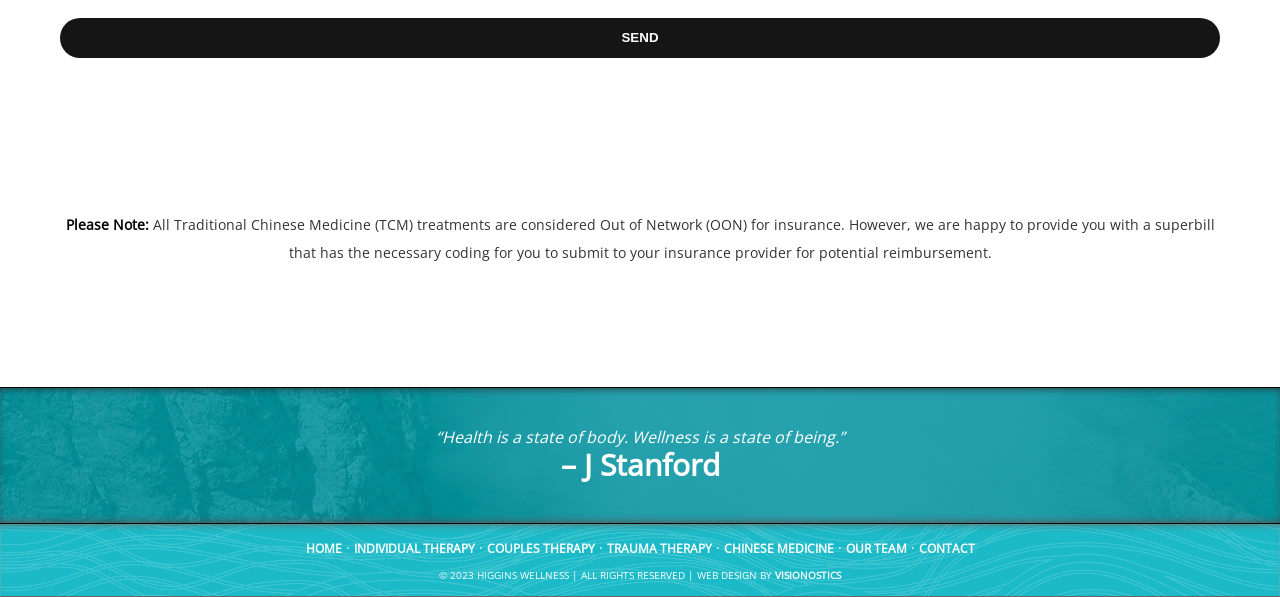Please provide a short answer using a single word or phrase for the question:
How many links are in the navigation menu?

6